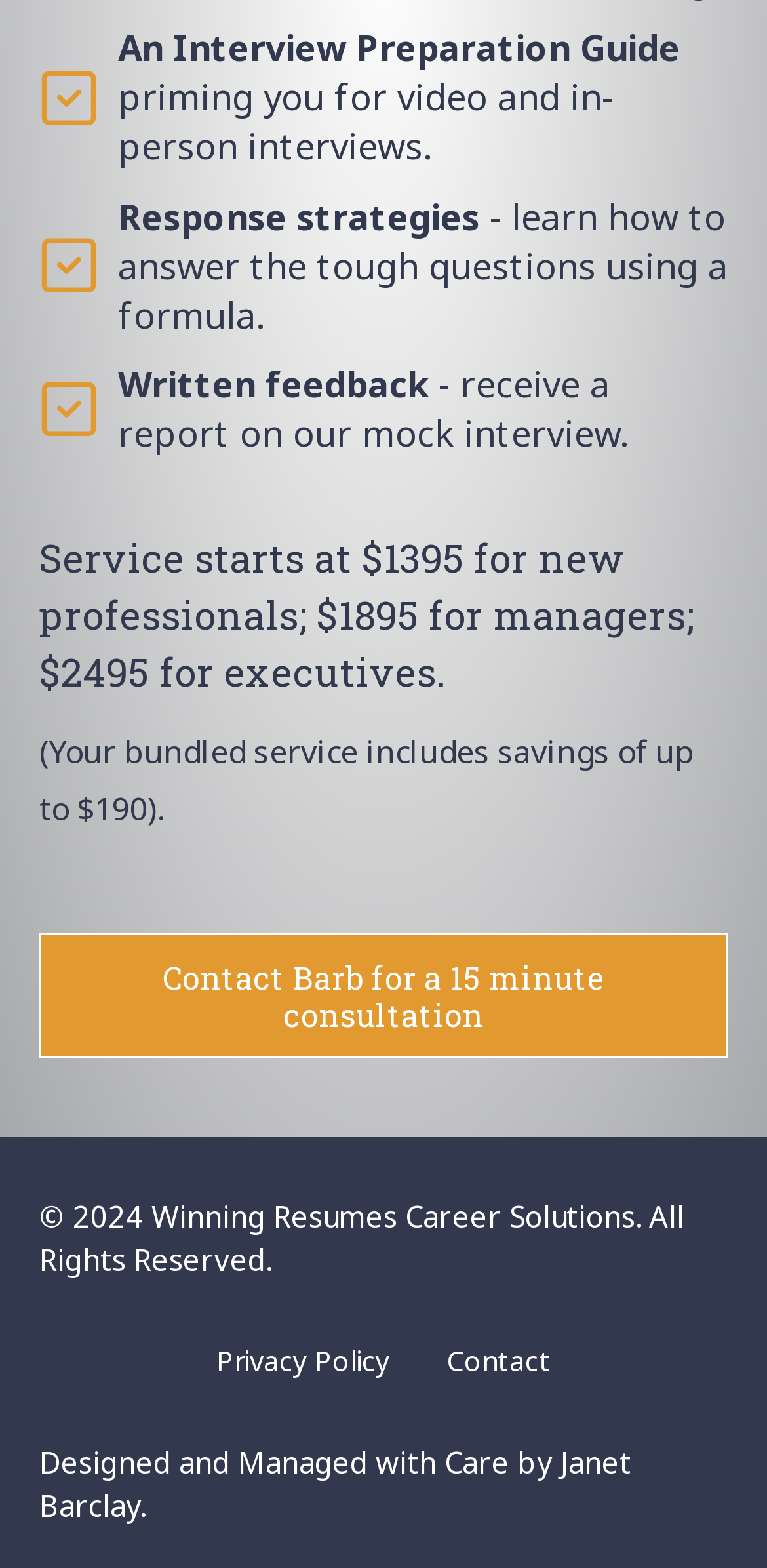Identify the bounding box of the HTML element described as: "Contact".

[0.546, 0.842, 0.754, 0.895]